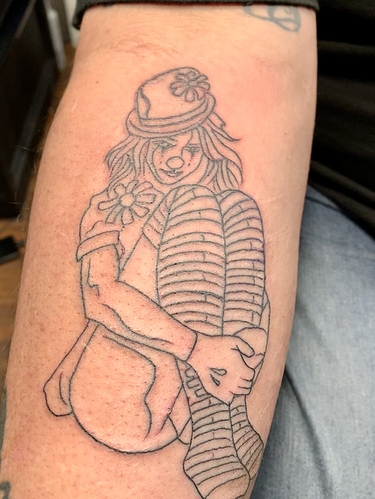What is the clown wearing?
Answer the question with just one word or phrase using the image.

Striped stockings